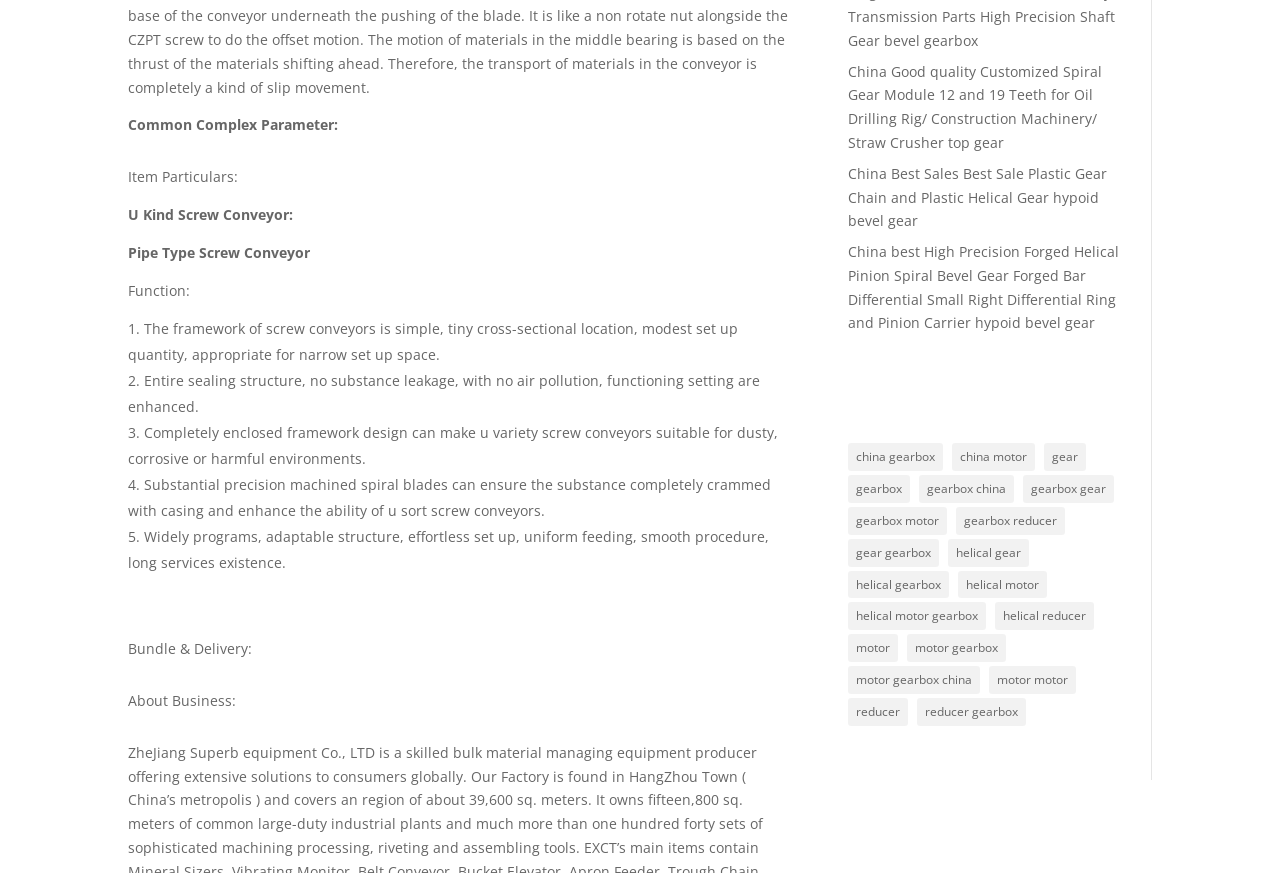Using the description: "motor gearbox china", identify the bounding box of the corresponding UI element in the screenshot.

[0.663, 0.763, 0.766, 0.795]